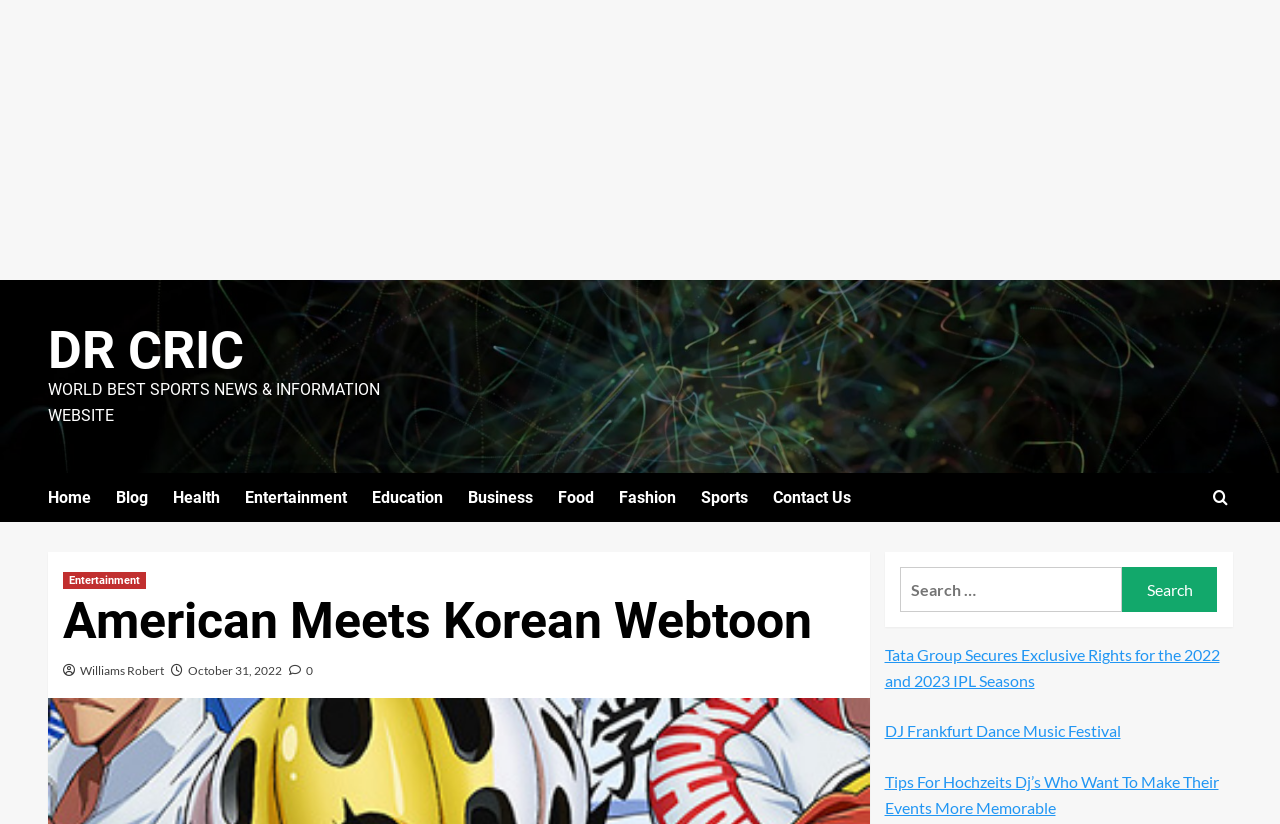Please specify the bounding box coordinates of the clickable region to carry out the following instruction: "Go to Home page". The coordinates should be four float numbers between 0 and 1, in the format [left, top, right, bottom].

[0.037, 0.574, 0.09, 0.634]